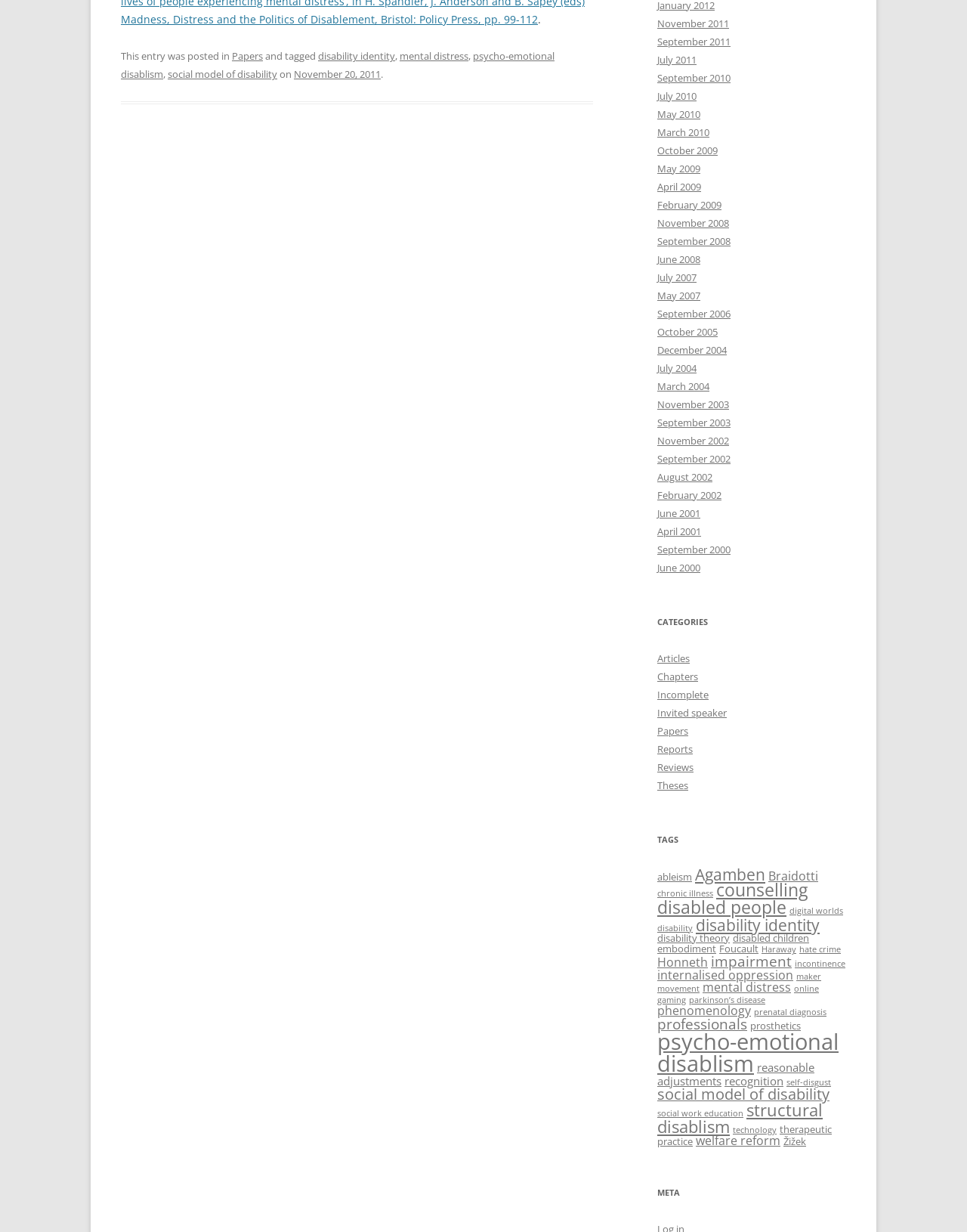Using the given element description, provide the bounding box coordinates (top-left x, top-left y, bottom-right x, bottom-right y) for the corresponding UI element in the screenshot: Agamben

[0.719, 0.701, 0.791, 0.718]